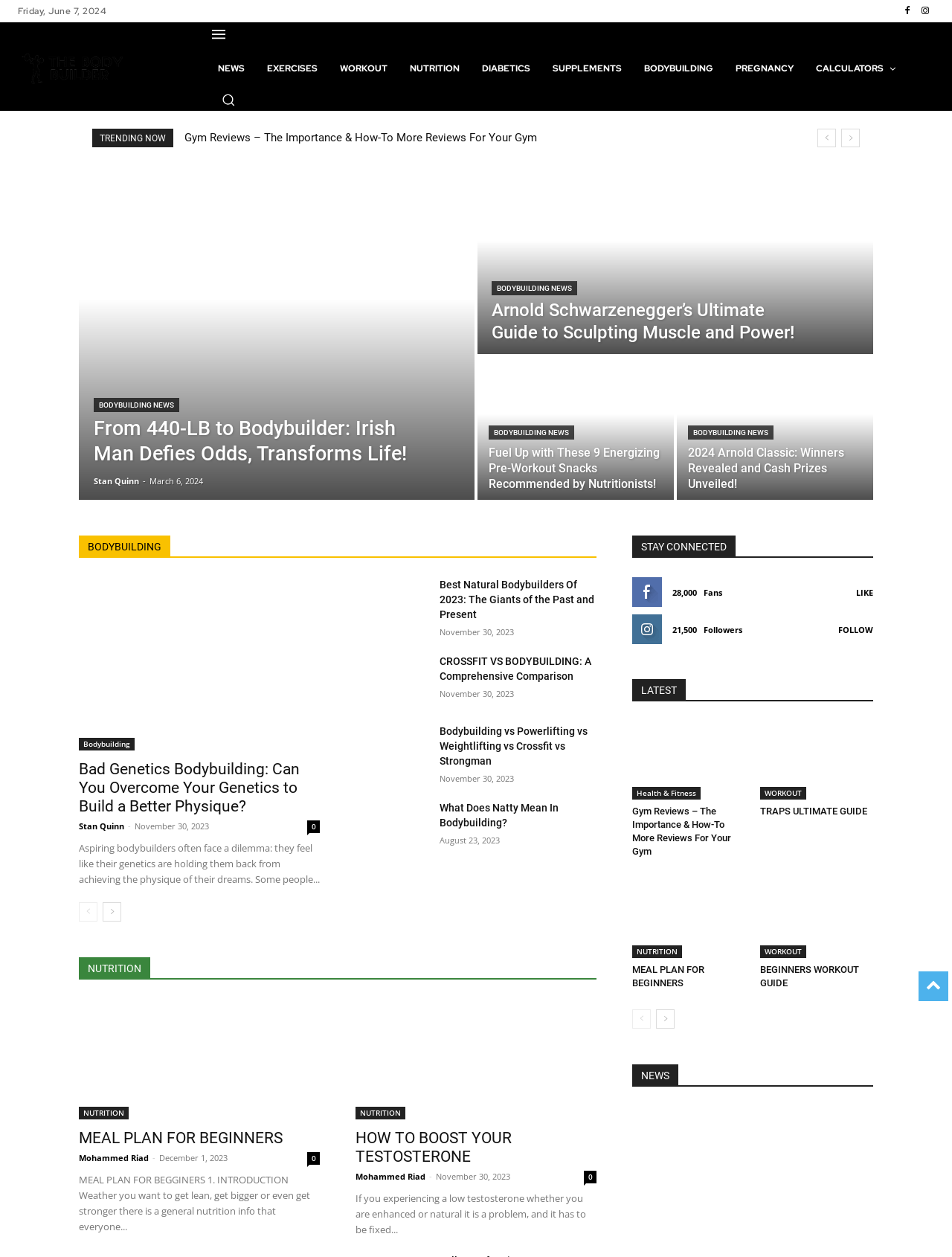What is the date displayed at the top of the webpage?
Carefully analyze the image and provide a detailed answer to the question.

The date is displayed at the top of the webpage, which can be found in the StaticText element with the text 'Friday, June 7, 2024'.